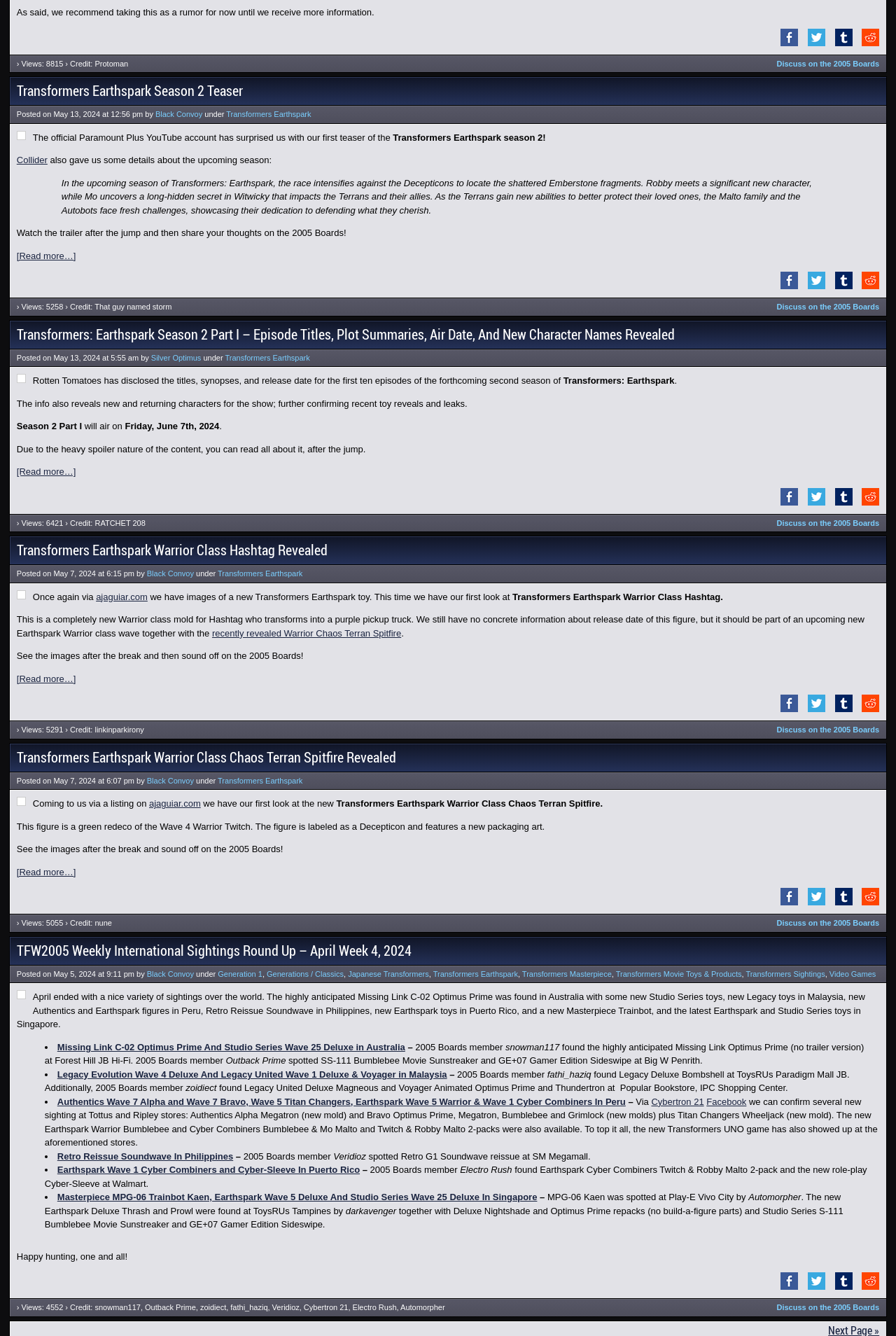What is the air date of Transformers: Earthspark Season 2 Part I?
Based on the screenshot, give a detailed explanation to answer the question.

The air date of Transformers: Earthspark Season 2 Part I can be found in the article content, where it says 'Season 2 Part I will air on Friday, June 7th, 2024'.